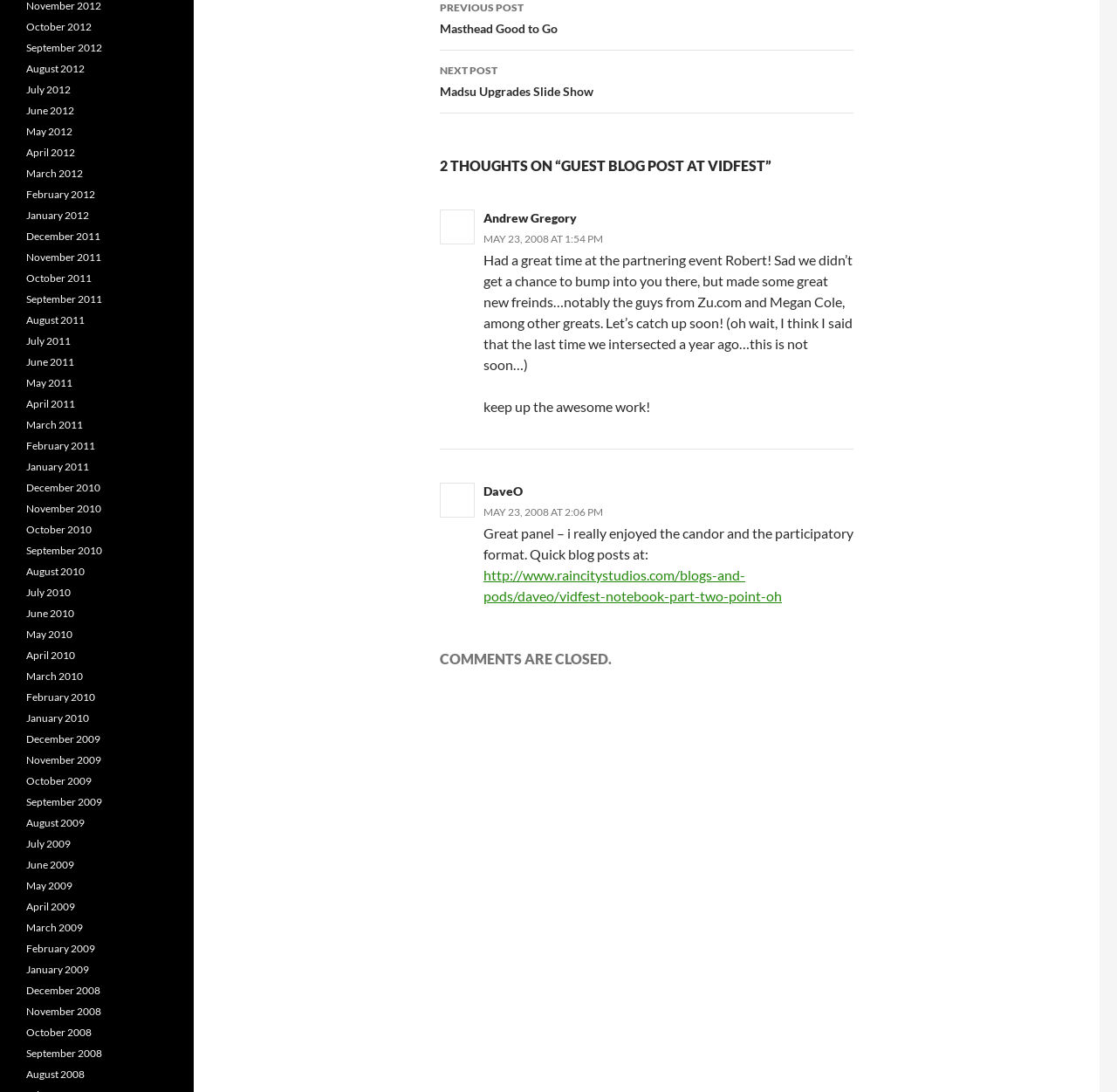Using the element description: "August 2009", determine the bounding box coordinates. The coordinates should be in the format [left, top, right, bottom], with values between 0 and 1.

[0.023, 0.747, 0.076, 0.759]